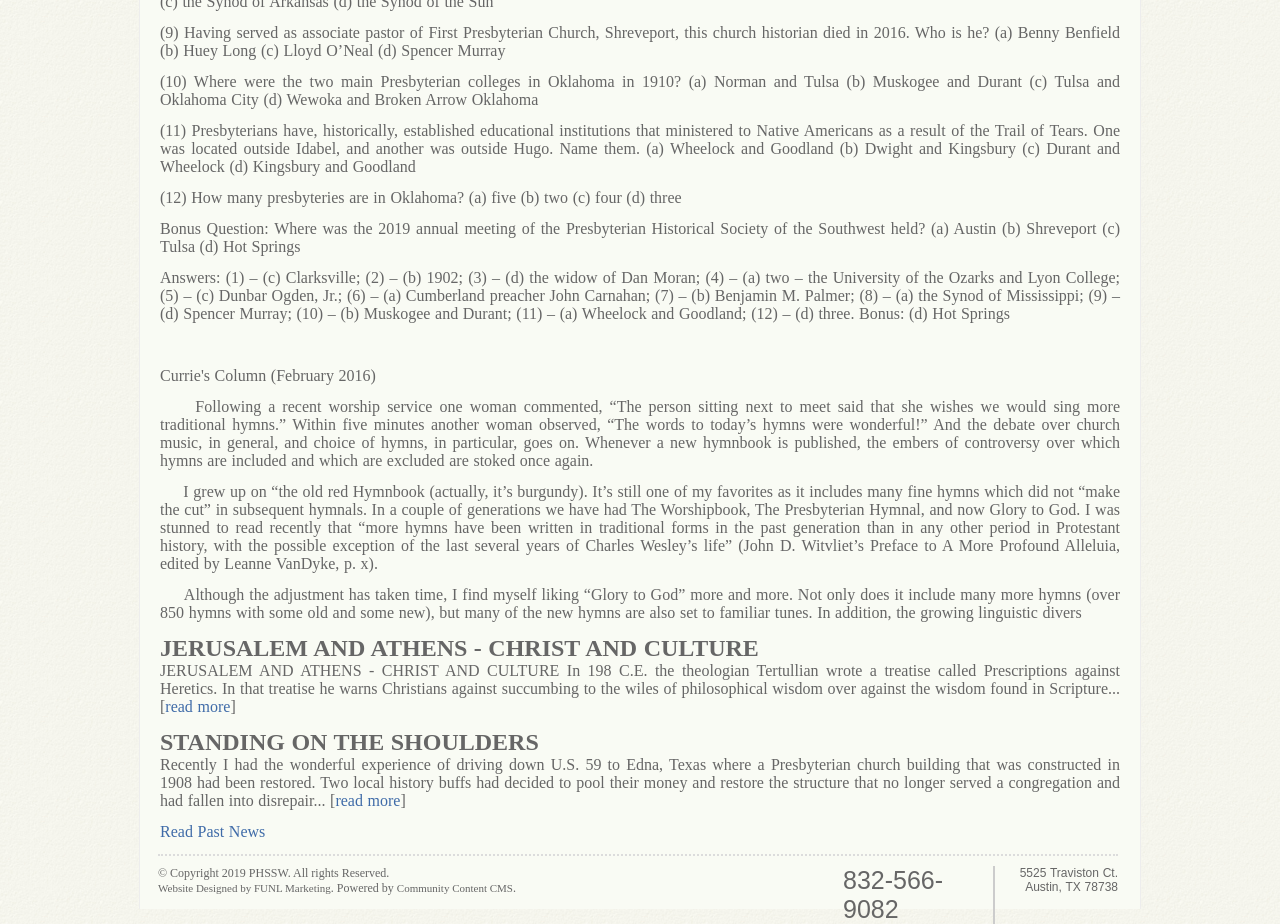Where was the 2019 annual meeting of the Presbyterian Historical Society of the Southwest held?
Using the details shown in the screenshot, provide a comprehensive answer to the question.

The answer can be found in the bonus question, which asks 'Where was the 2019 annual meeting of the Presbyterian Historical Society of the Southwest held?' and the answer is '(d) Hot Springs'.